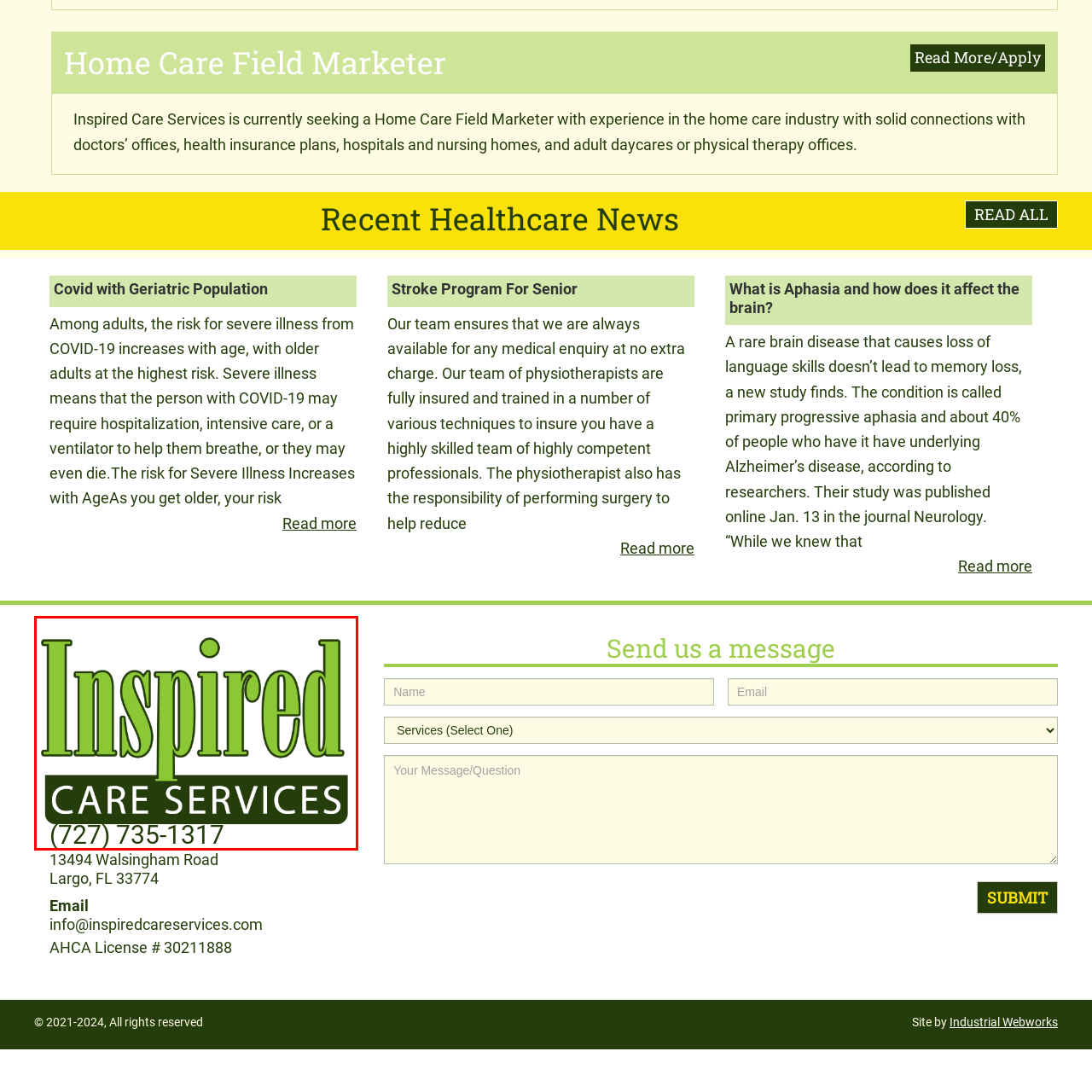Craft a comprehensive description of the image located inside the red boundary.

The image features the logo of "Inspired Care Services," prominently displaying the name in a vibrant green font. The word "Inspired" is stylized in a larger, bold typeface, emphasizing the organization's commitment to uplifting care. Below, "CARE SERVICES" is depicted in a darker green, reinforcing the focus on providing support and assistance. The logo also includes a contact phone number, "(727) 735-1317," suggesting accessibility for inquiries or services offered. This logo encapsulates the essence of the company, highlighting its dedication to delivering inspiring and compassionate care solutions.